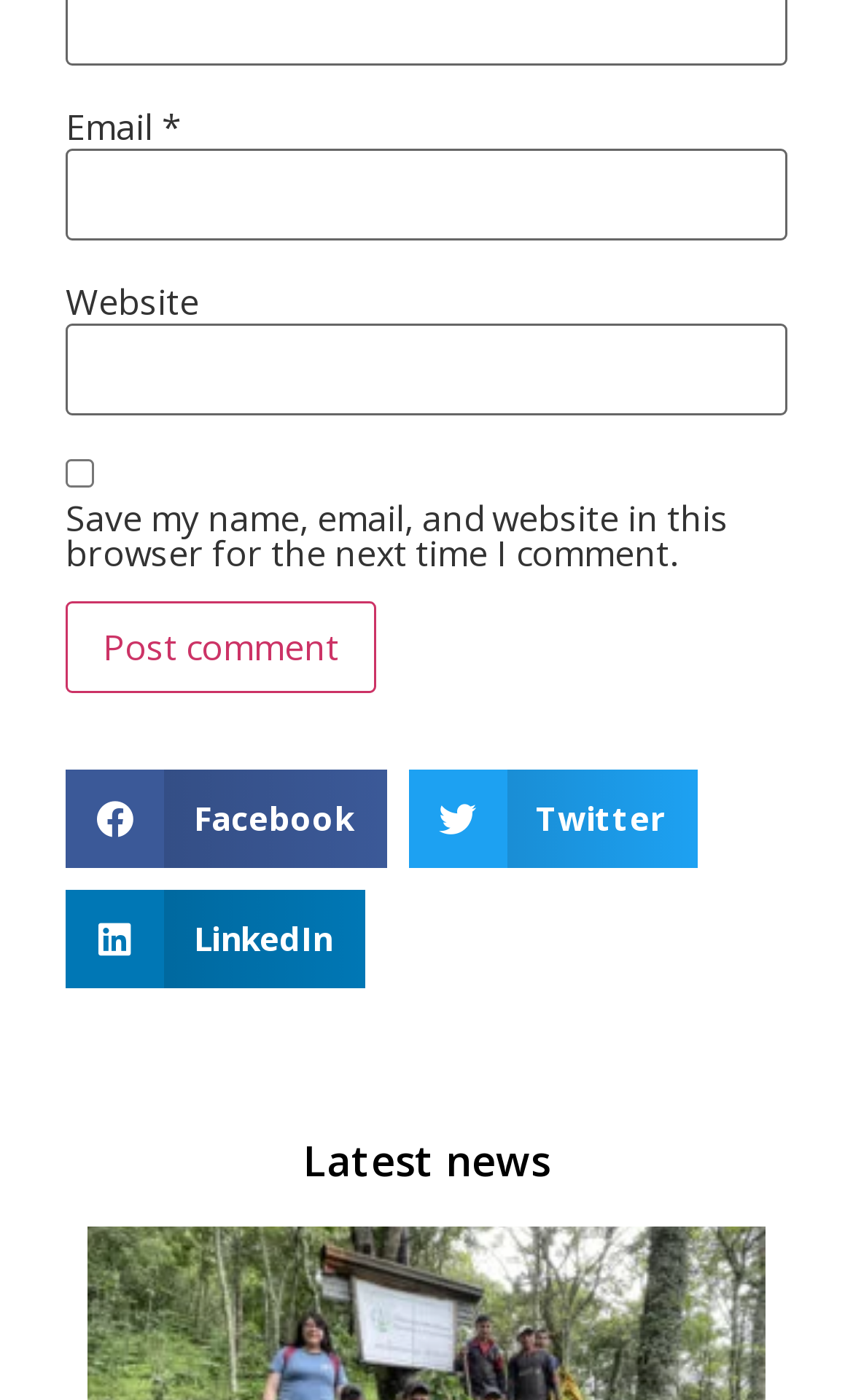Provide the bounding box coordinates, formatted as (top-left x, top-left y, bottom-right x, bottom-right y), with all values being floating point numbers between 0 and 1. Identify the bounding box of the UI element that matches the description: Twitter

[0.478, 0.549, 0.818, 0.619]